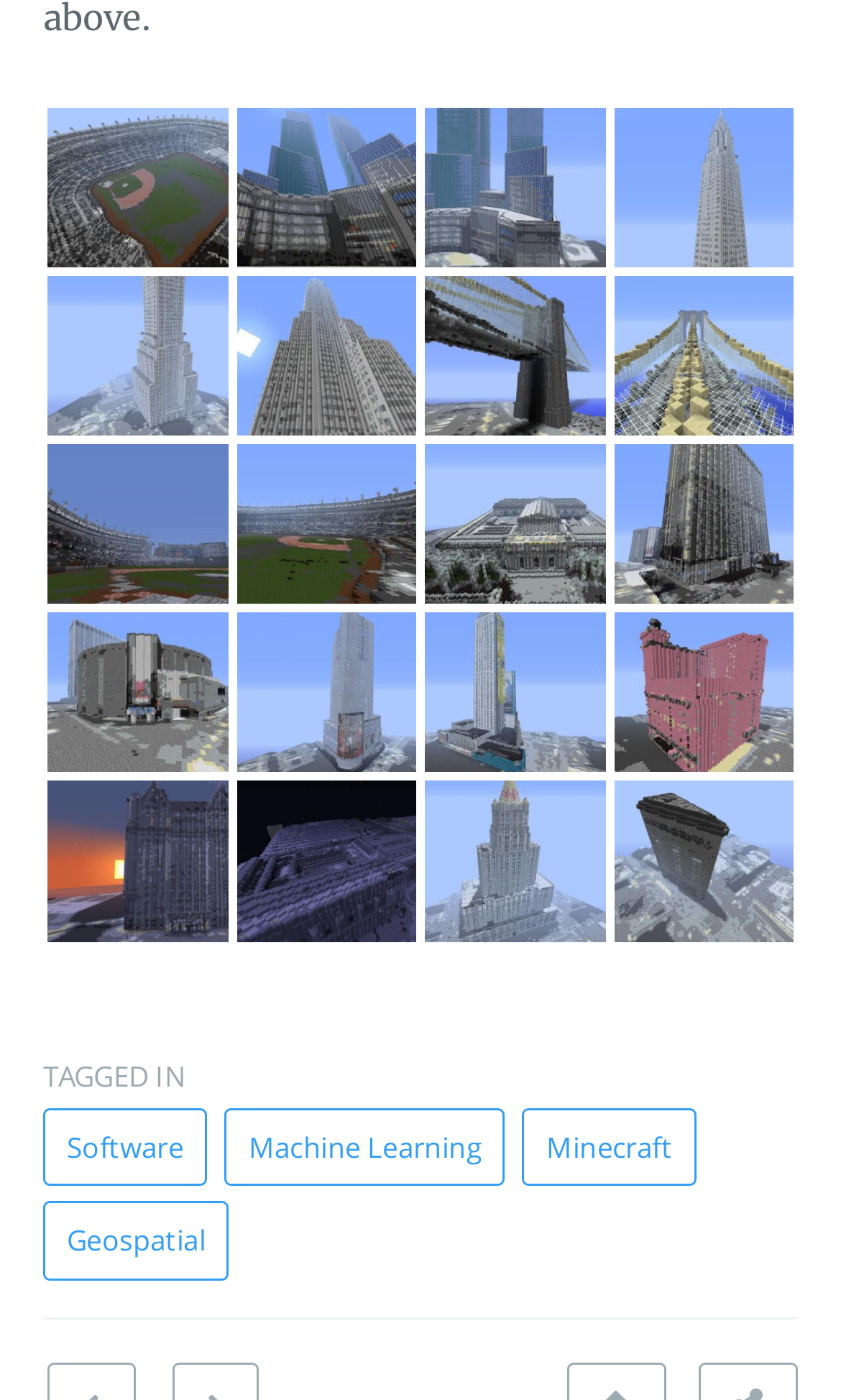Respond to the question below with a single word or phrase:
How many images are on this webpage?

27